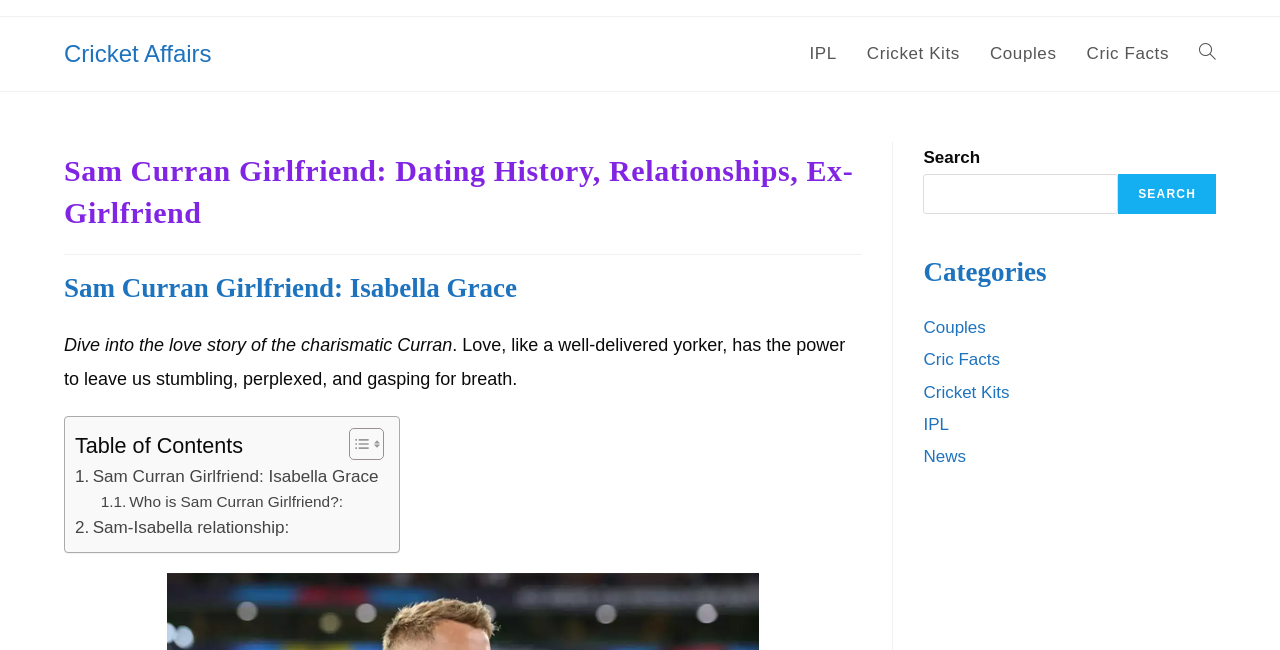Please identify the bounding box coordinates of the element that needs to be clicked to perform the following instruction: "Contact us".

None